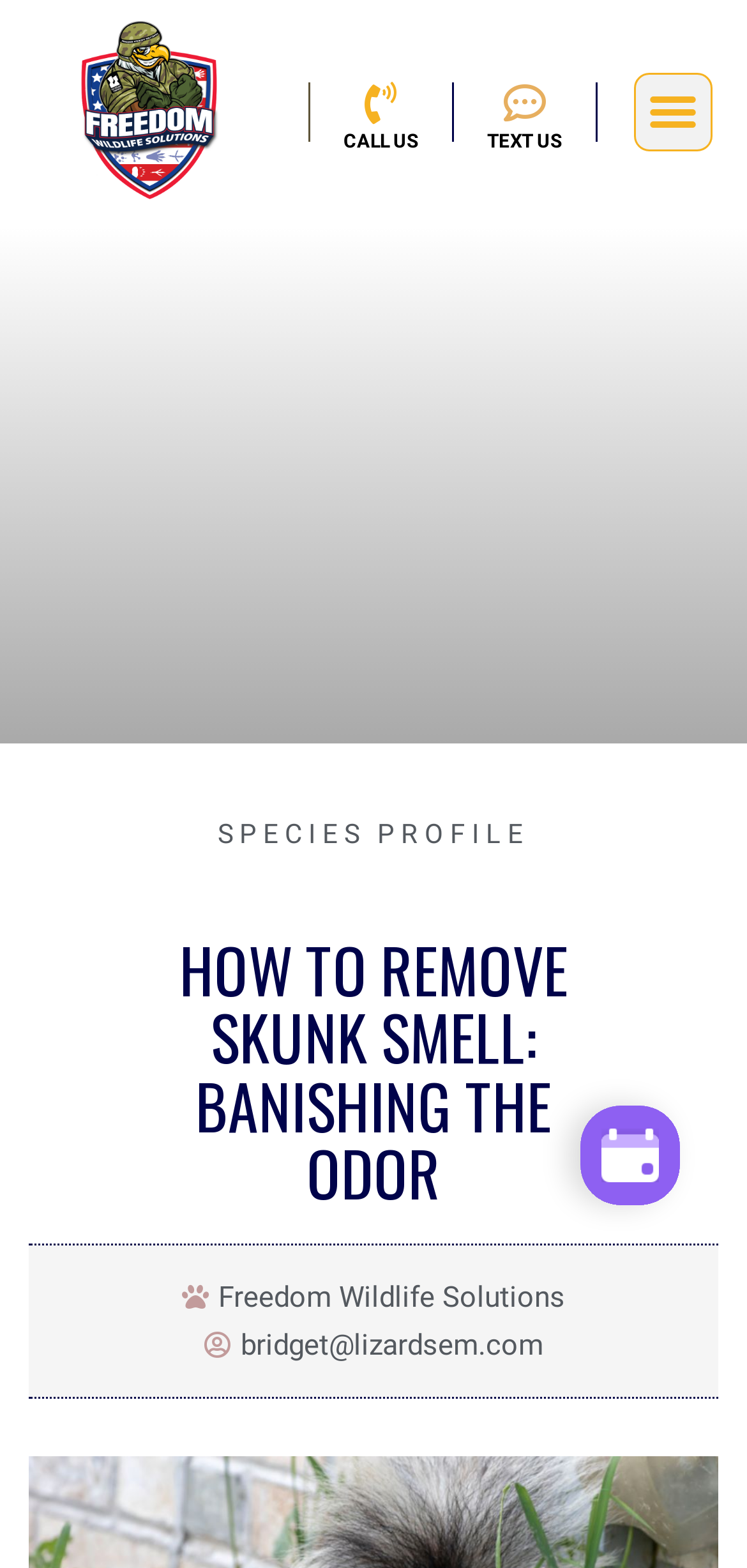Given the description Menu, predict the bounding box coordinates of the UI element. Ensure the coordinates are in the format (top-left x, top-left y, bottom-right x, bottom-right y) and all values are between 0 and 1.

[0.848, 0.046, 0.954, 0.096]